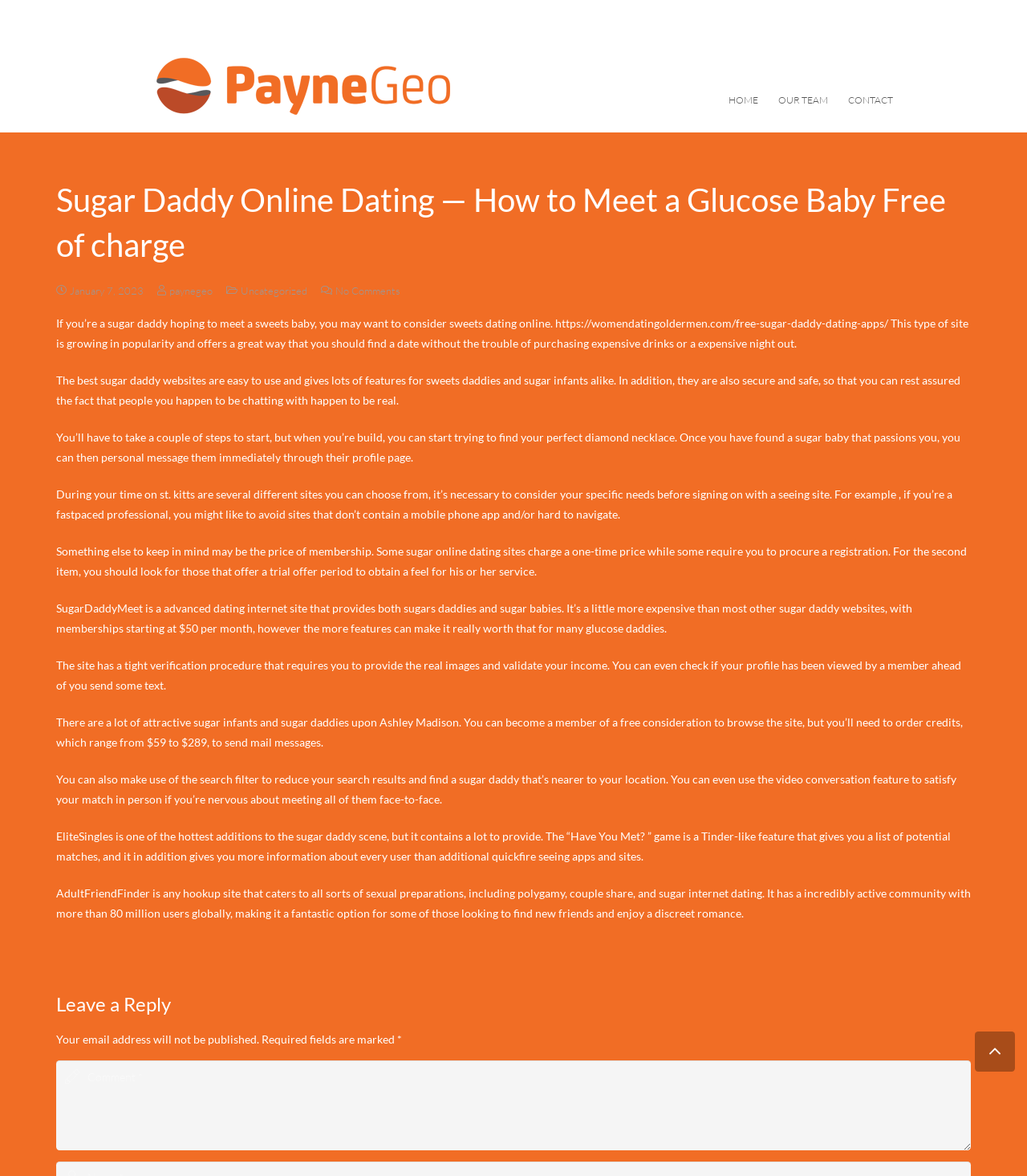Examine the screenshot and answer the question in as much detail as possible: How many sugar daddy websites are mentioned in the article?

I counted the sugar daddy websites mentioned in the article, which are SugarDaddyMeet, Ashley Madison, EliteSingles, and AdultFriendFinder, so there are 5 sugar daddy websites mentioned in total.